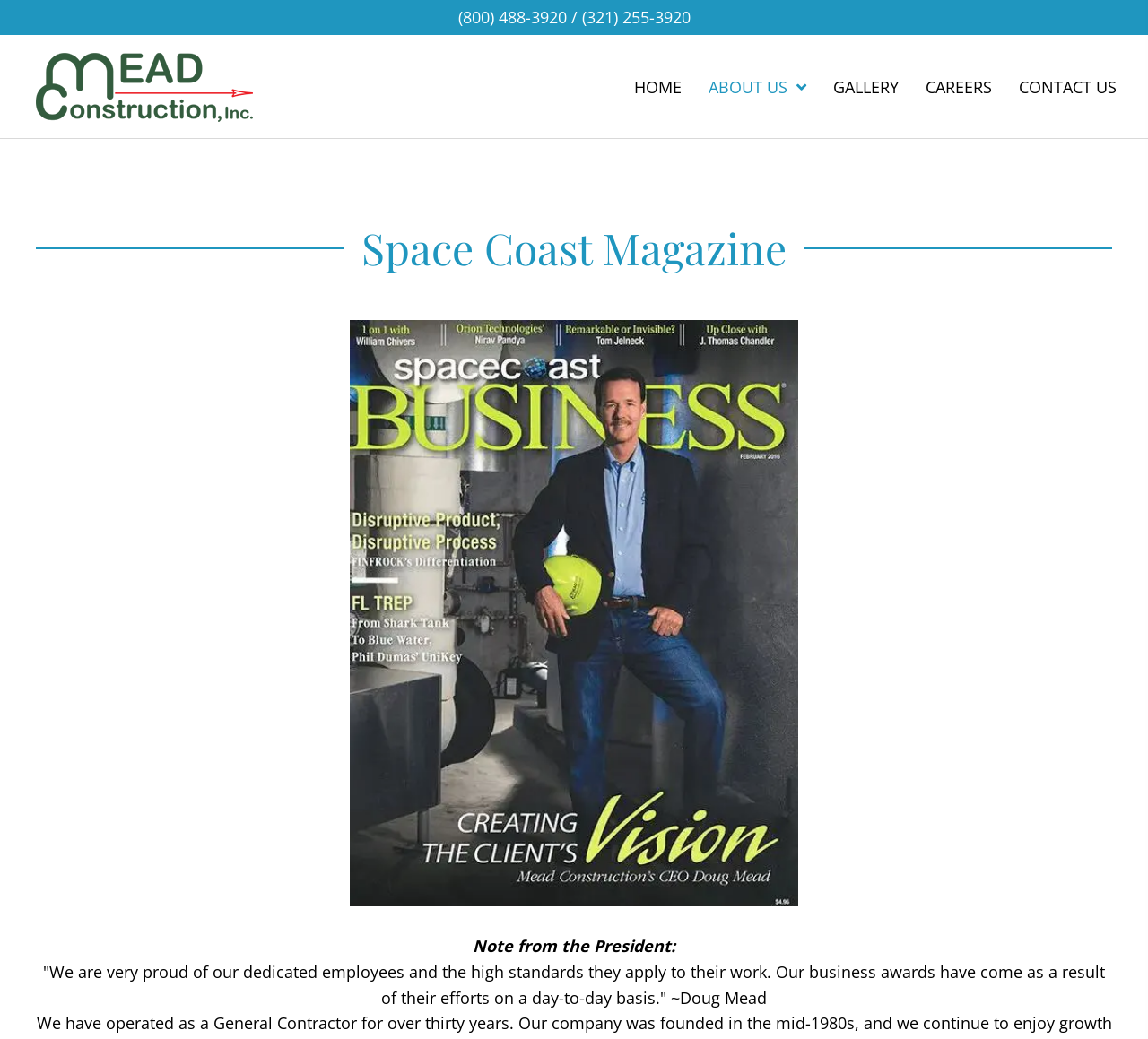Determine the bounding box coordinates of the clickable region to carry out the instruction: "Call the phone number".

[0.399, 0.006, 0.493, 0.027]